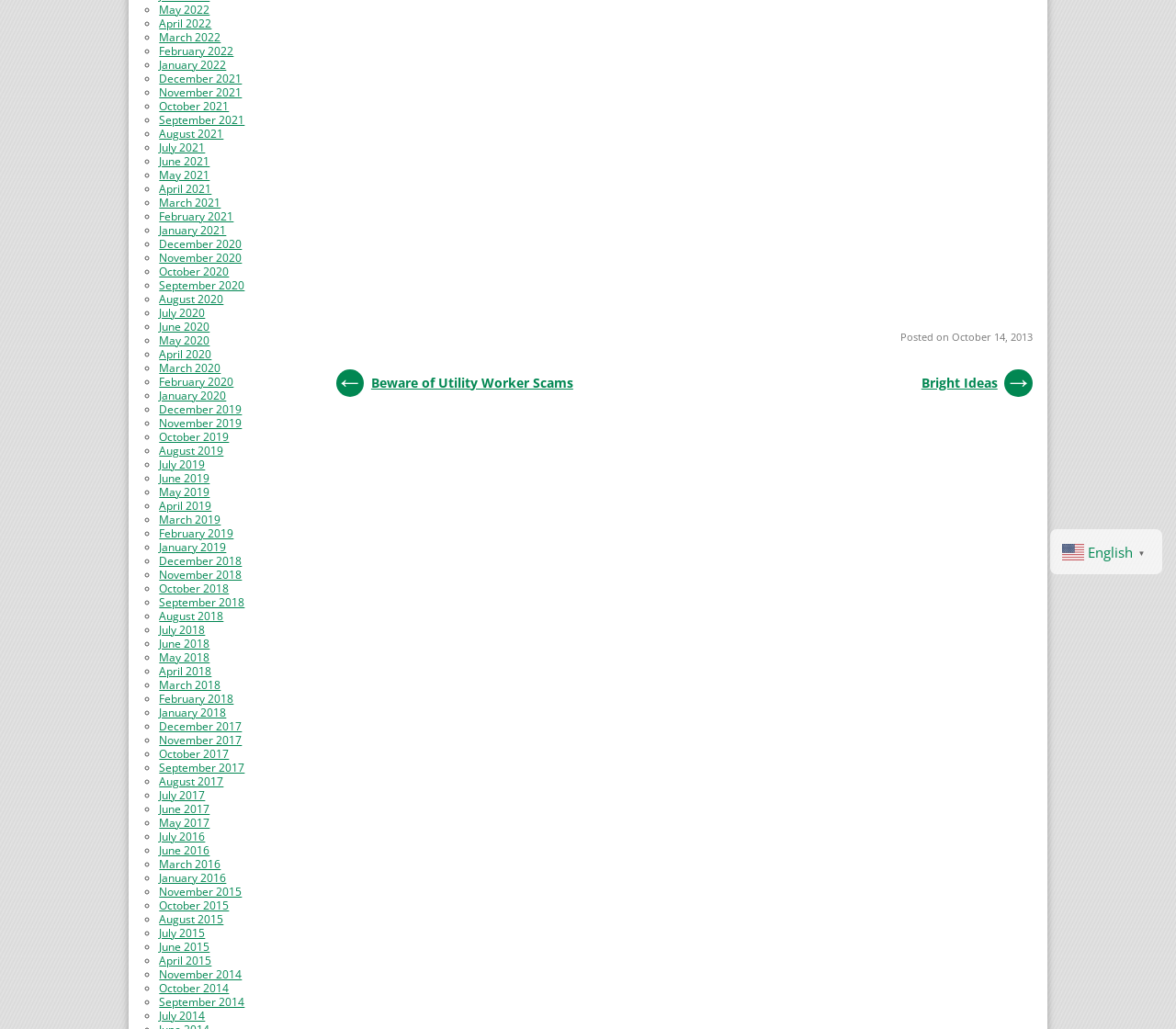Given the element description Beware of Utility Worker Scams, specify the bounding box coordinates of the corresponding UI element in the format (top-left x, top-left y, bottom-right x, bottom-right y). All values must be between 0 and 1.

[0.316, 0.363, 0.487, 0.38]